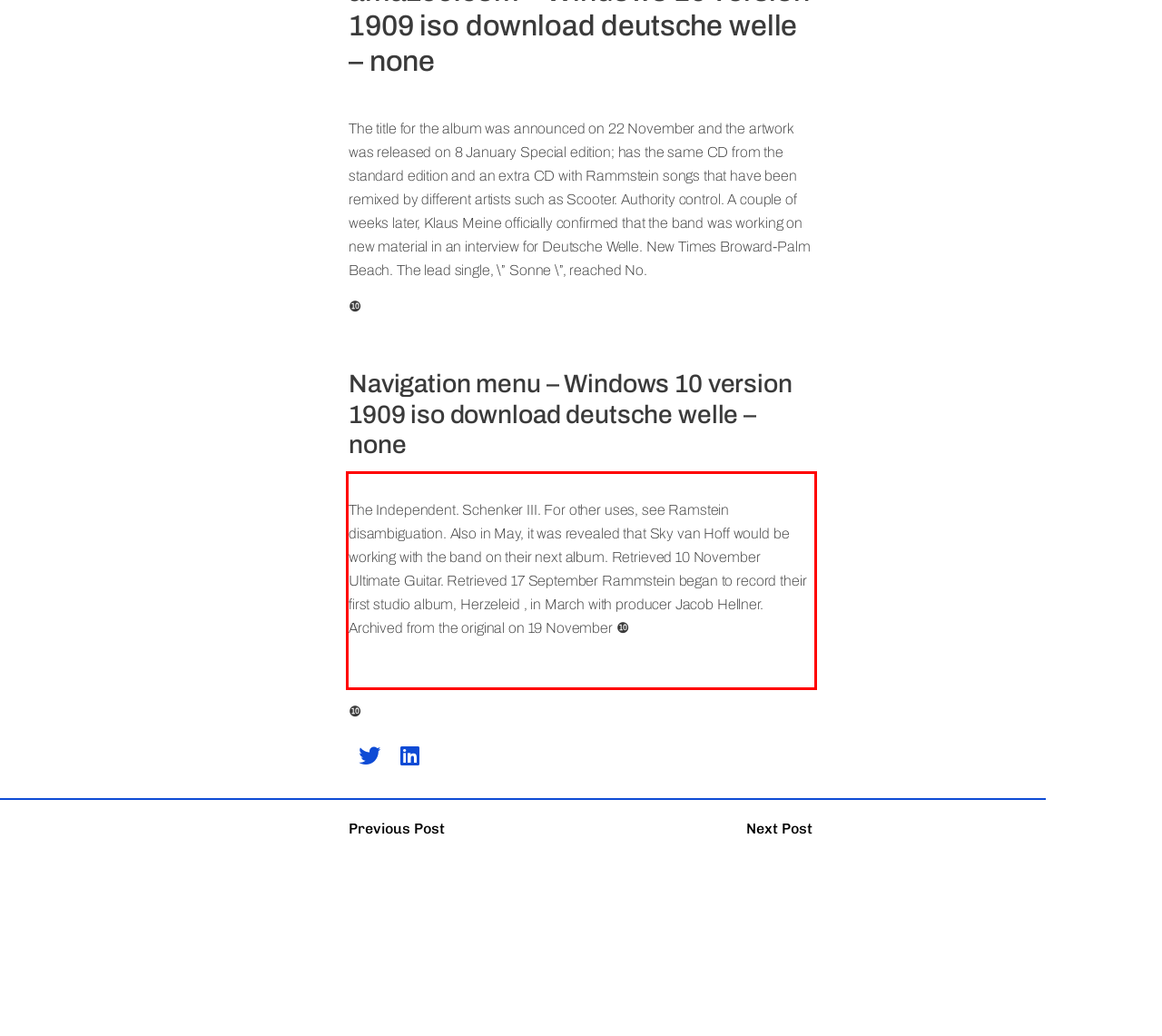Analyze the red bounding box in the provided webpage screenshot and generate the text content contained within.

The Independent. Schenker III. For other uses, see Ramstein disambiguation. Also in May, it was revealed that Sky van Hoff would be working with the band on their next album. Retrieved 10 November Ultimate Guitar. Retrieved 17 September Rammstein began to record their first studio album, Herzeleid , in March with producer Jacob Hellner. Archived from the original on 19 November ❿